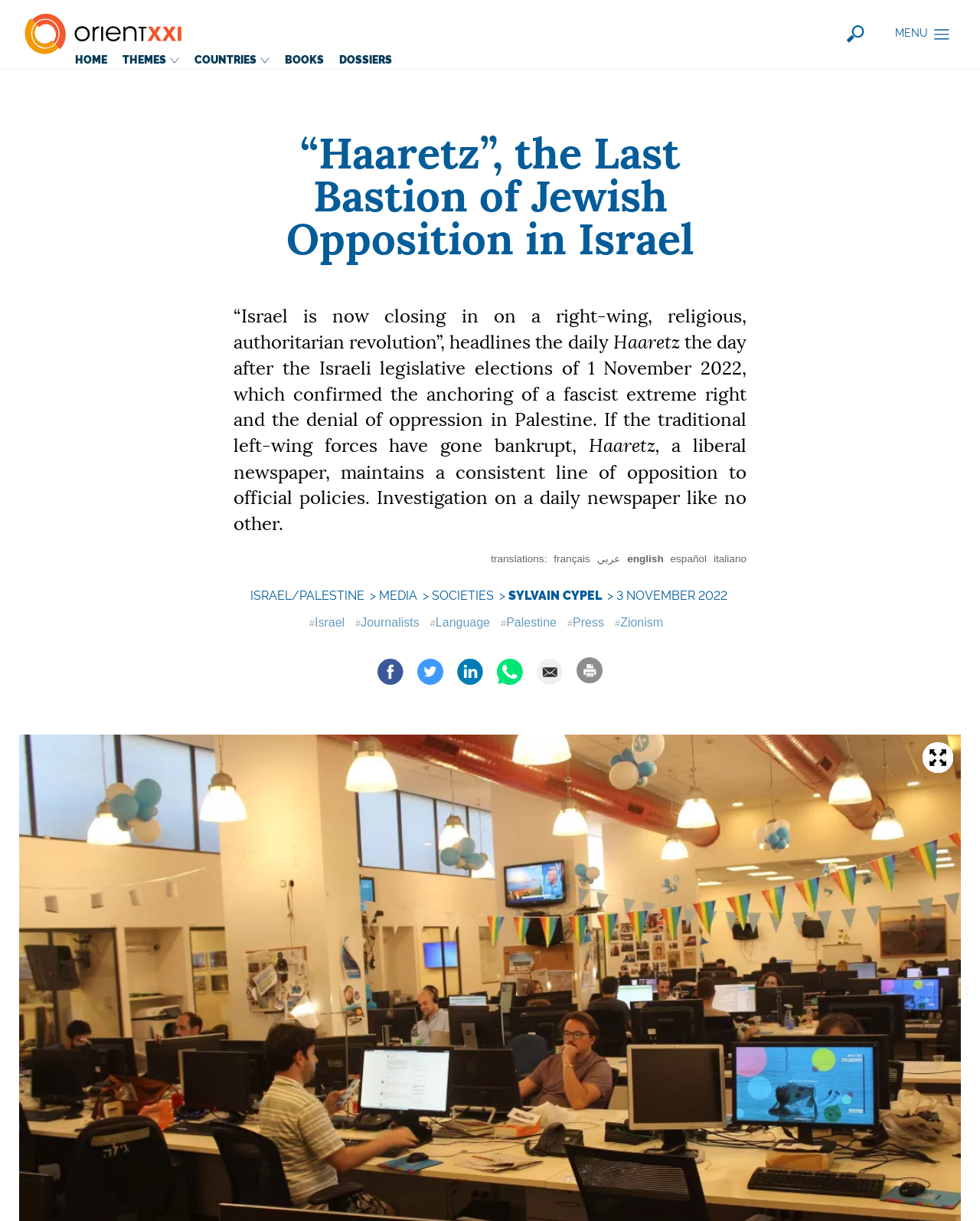Generate a comprehensive description of the contents of the webpage.

This webpage appears to be an article from the online newspaper Haaretz, with a focus on Israeli politics and society. At the top of the page, there is a menu bar with several links, including "HOME", "THEMES", "COUNTRIES", "BOOKS", and "DOSSIERS". To the right of the menu bar, there is a small image and a "MENU" button.

Below the menu bar, there is a large heading that reads "“Haaretz”, the Last Bastion of Jewish Opposition in Israel", followed by a subheading that discusses the results of the Israeli legislative elections of 1 November 2022. The subheading is divided into three paragraphs, with the first paragraph discussing the election results, the second paragraph mentioning Haaretz's consistent line of opposition to official policies, and the third paragraph describing Haaretz as a liberal newspaper.

To the right of the subheading, there is a section with links to translations of the article in different languages, including French, Arabic, English, Spanish, and Italian.

Below the subheading, there are several links to related topics, including "ISRAEL/PALESTINE", "MEDIA", "SOCIETIES", and "SYLVAIN CYPEL", as well as a timestamp indicating that the article was published on 3 November 2022.

Further down the page, there are several links to tags or categories, including "Israel", "Journalists", "Language", "Palestine", "Press", and "Zionism". At the bottom of the page, there are links to share the article on social media platforms, including Facebook, Twitter, LinkedIn, and WhatsApp, as well as a link to print the article.